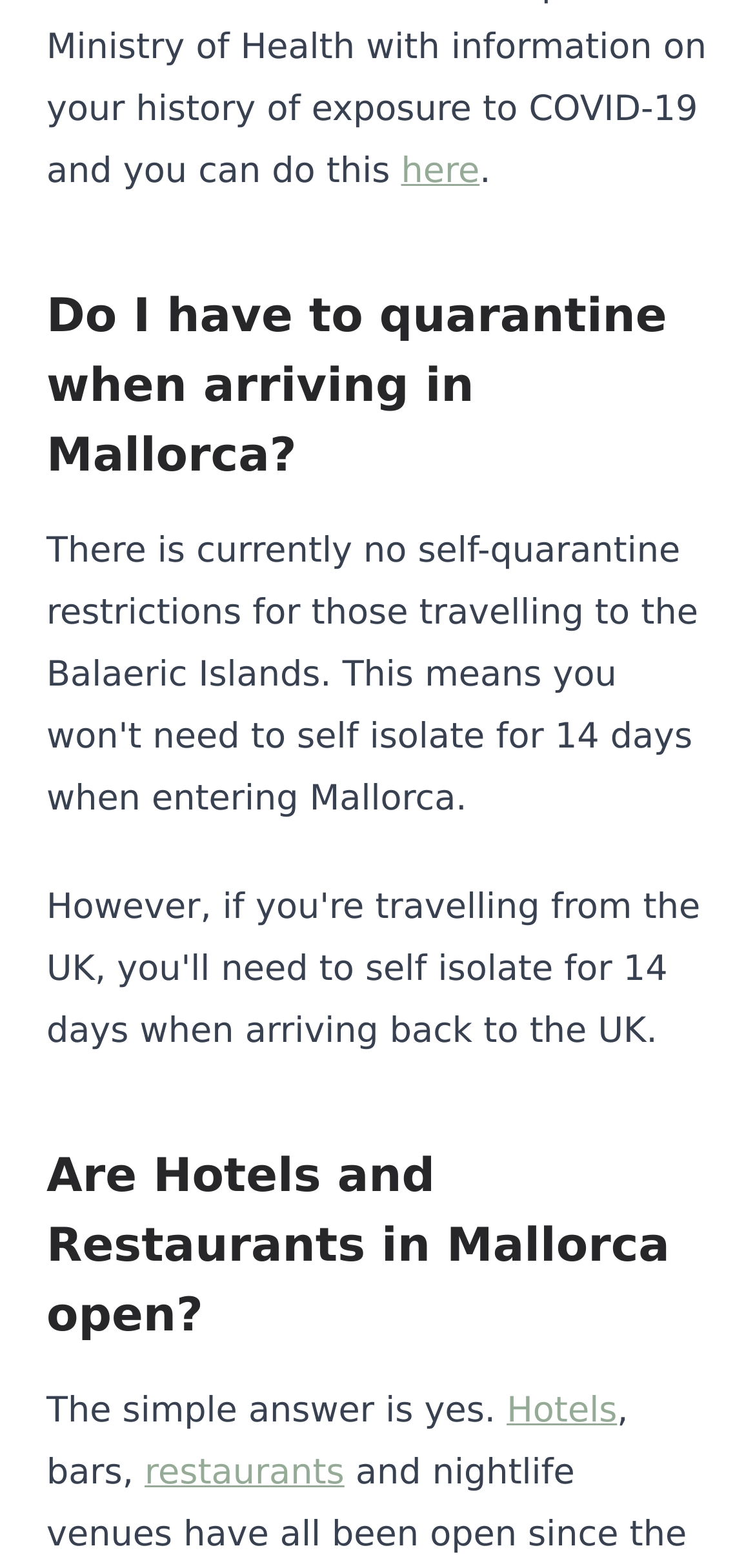Provide a one-word or one-phrase answer to the question:
What is the answer to the quarantine question?

Yes